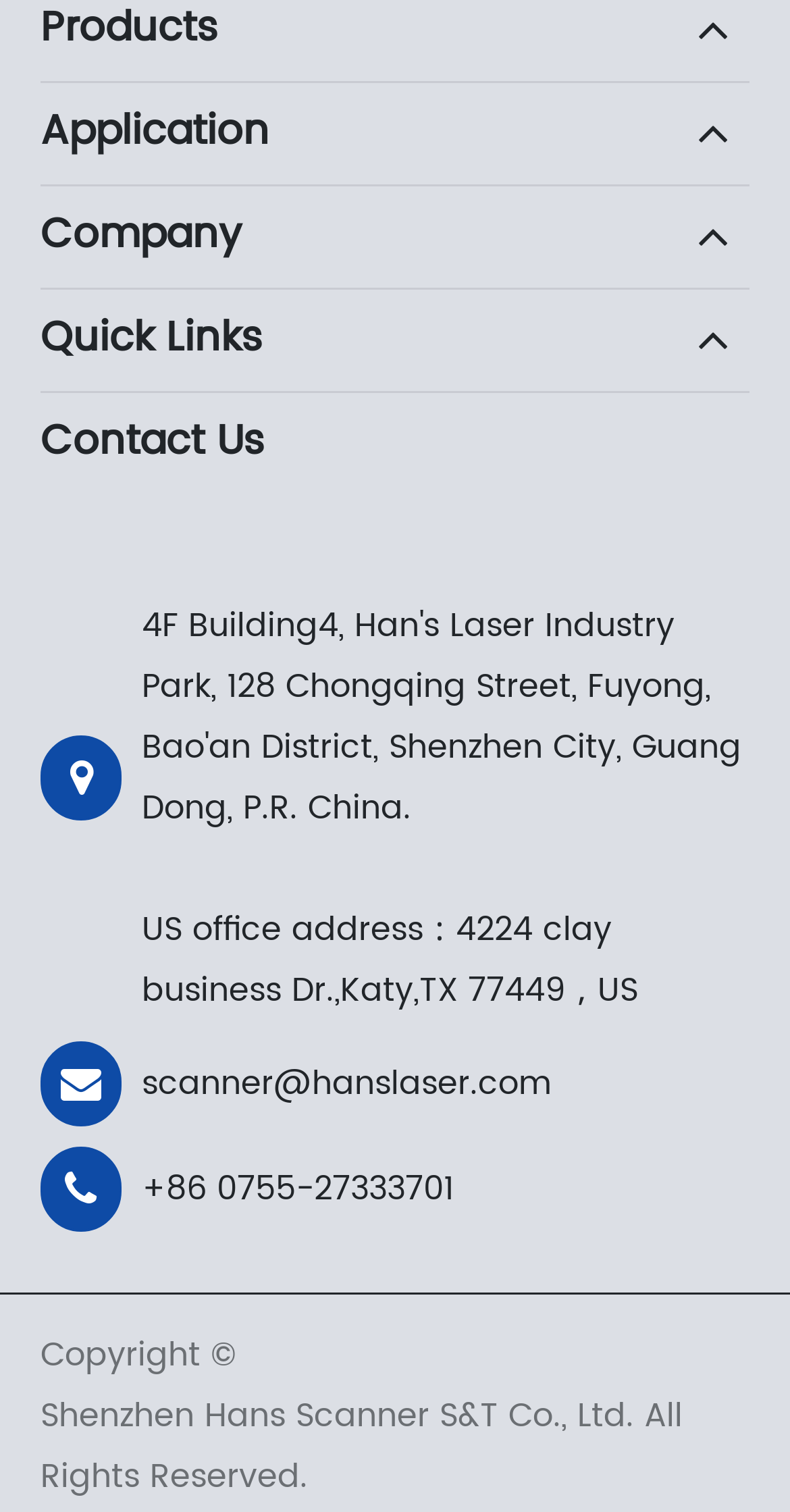What is the name of the company?
Using the image as a reference, answer the question in detail.

I found the name of the company by looking at the link element that contains the company name information, which is located in the copyright section at the bottom of the page.